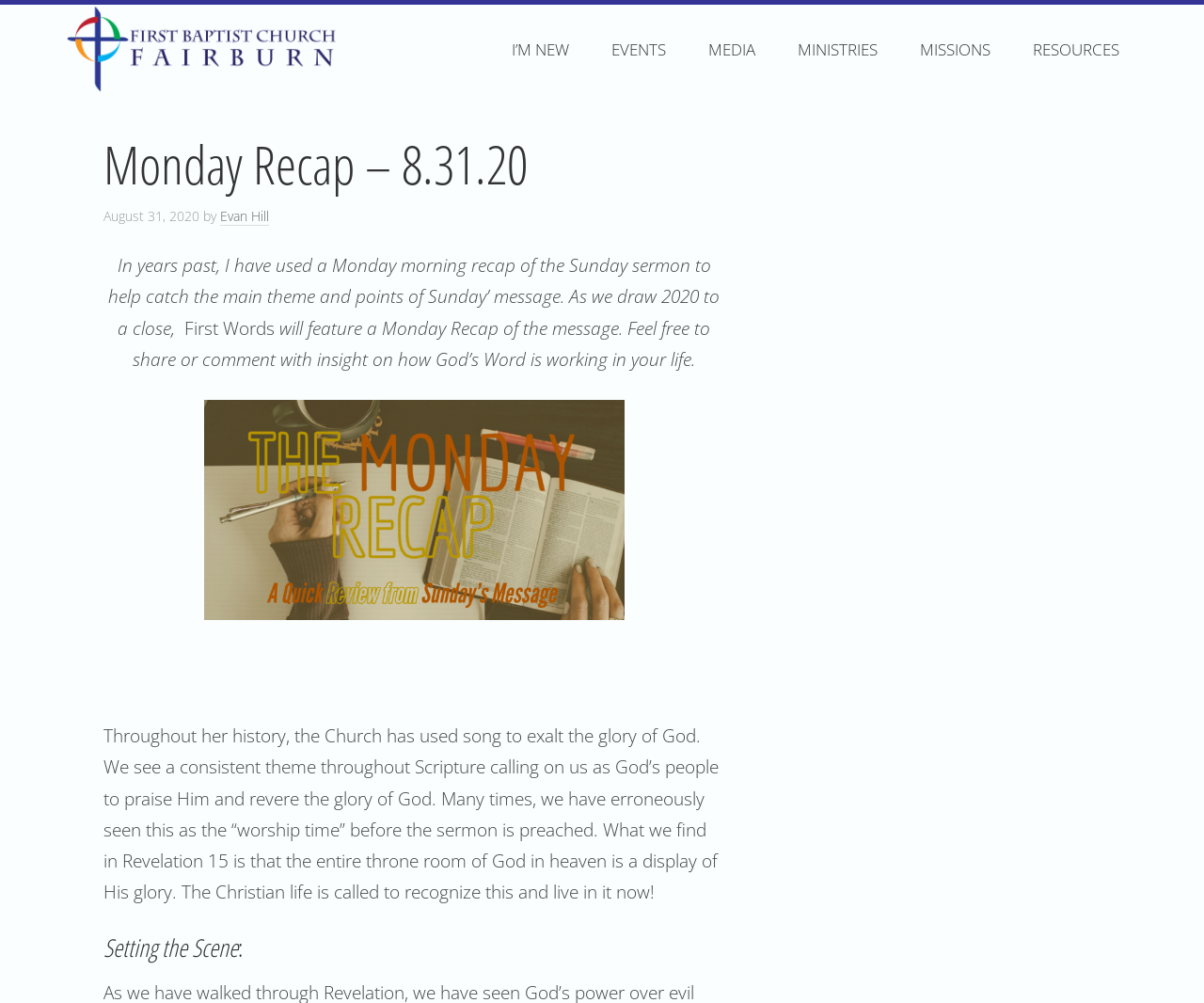Provide a thorough description of the webpage you see.

This webpage is a blog post titled "Monday Recap - 8.31.20" from FBC Fairburn, a church organization. At the top left corner, there is a logo of FBC Fairburn, accompanied by a link to the organization's homepage. 

Below the logo, there is a navigation menu with six links: "I'M NEW", "EVENTS", "MEDIA", "MINISTRIES", "MISSIONS", and "RESOURCES". These links are aligned horizontally and take up most of the top section of the page.

The main content of the page is divided into several sections. The first section has a heading "Monday Recap – 8.31.20" followed by the date "August 31, 2020" and the author's name "Evan Hill". 

The next section is a brief introduction to the Monday Recap series, explaining that it will feature a recap of the Sunday sermon. 

Below the introduction, there is a section titled "First Words" which discusses the importance of song in the Church's history and its role in exalting God's glory. 

The final section is titled "Setting the Scene:" and appears to be a continuation of the discussion on the importance of recognizing God's glory in the Christian life.

On the right side of the page, there is a sidebar with the title "Primary Sidebar", but its content is not specified.